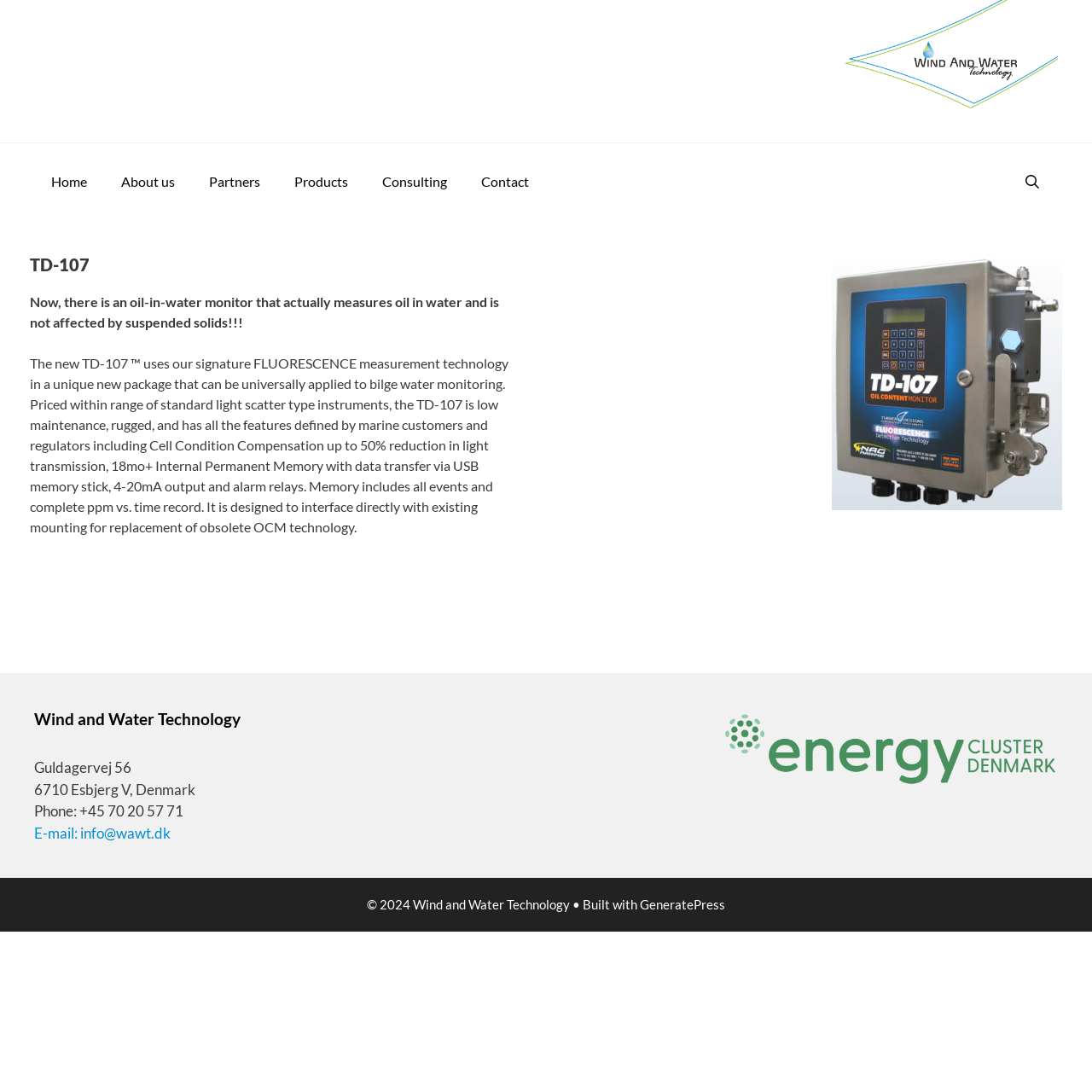What is the measurement technology used?
Please use the image to provide a one-word or short phrase answer.

FLUORESCENCE